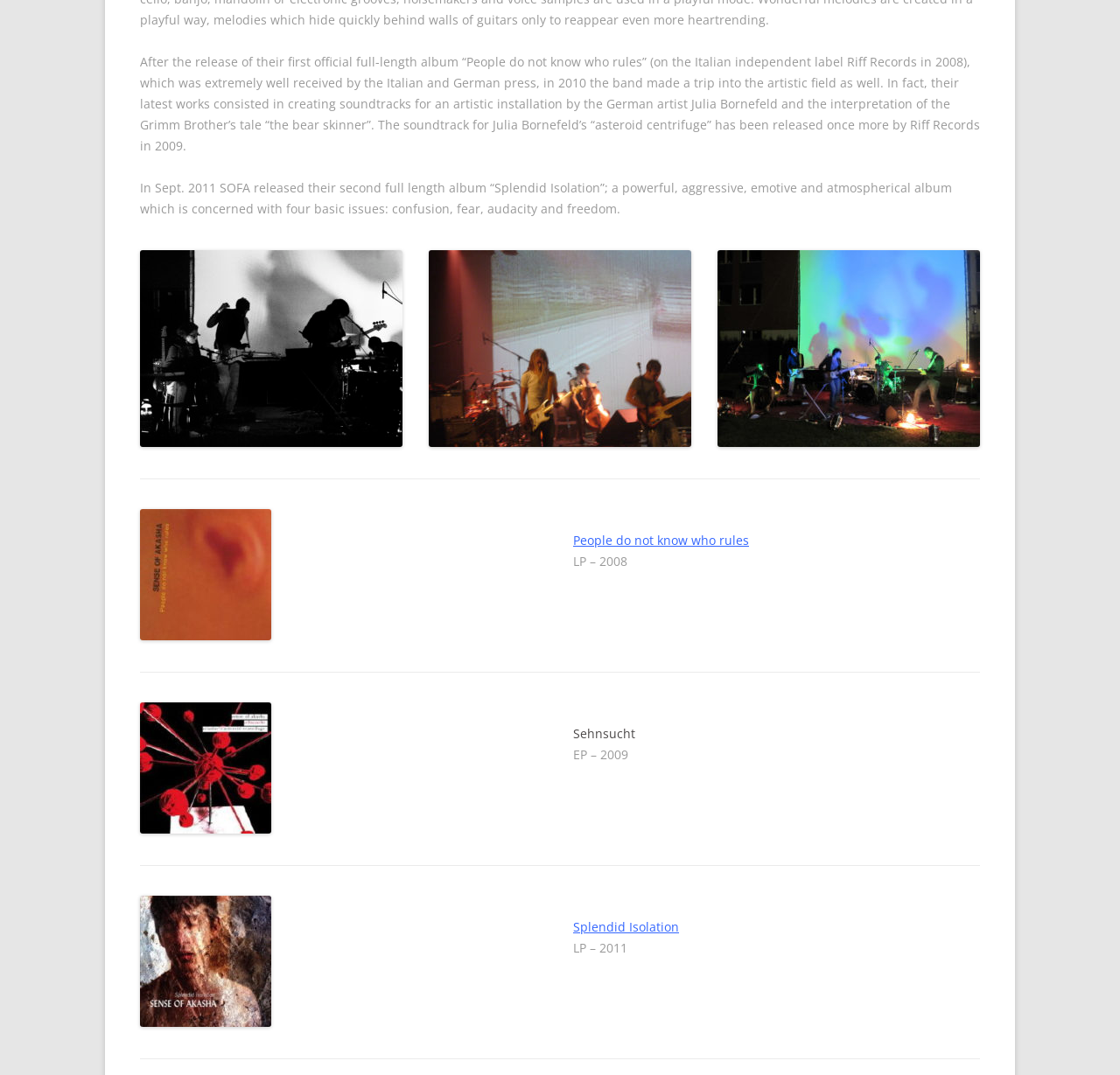Identify the bounding box coordinates of the area you need to click to perform the following instruction: "Read about the album 'Splendid Isolation'".

[0.512, 0.854, 0.606, 0.87]